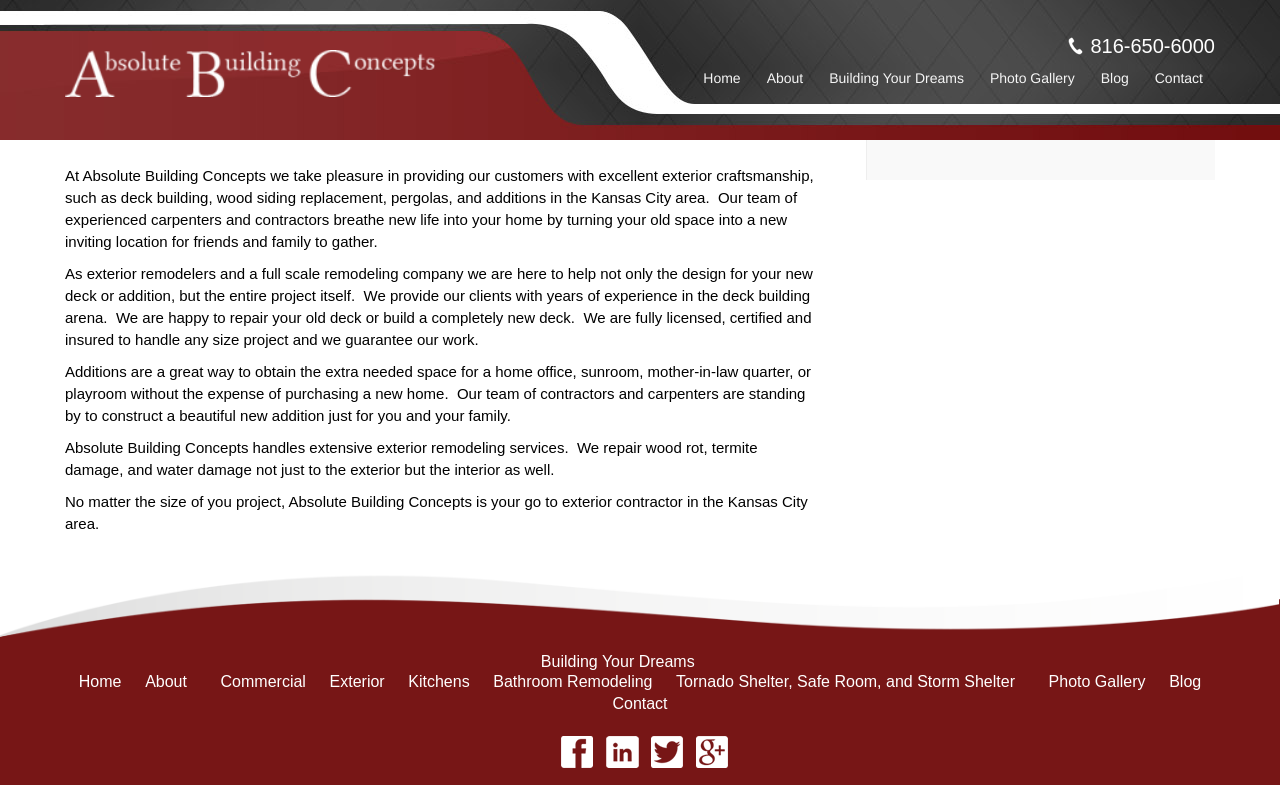Please determine the bounding box coordinates for the element that should be clicked to follow these instructions: "Click the 'Home' link at the top".

[0.54, 0.083, 0.588, 0.115]